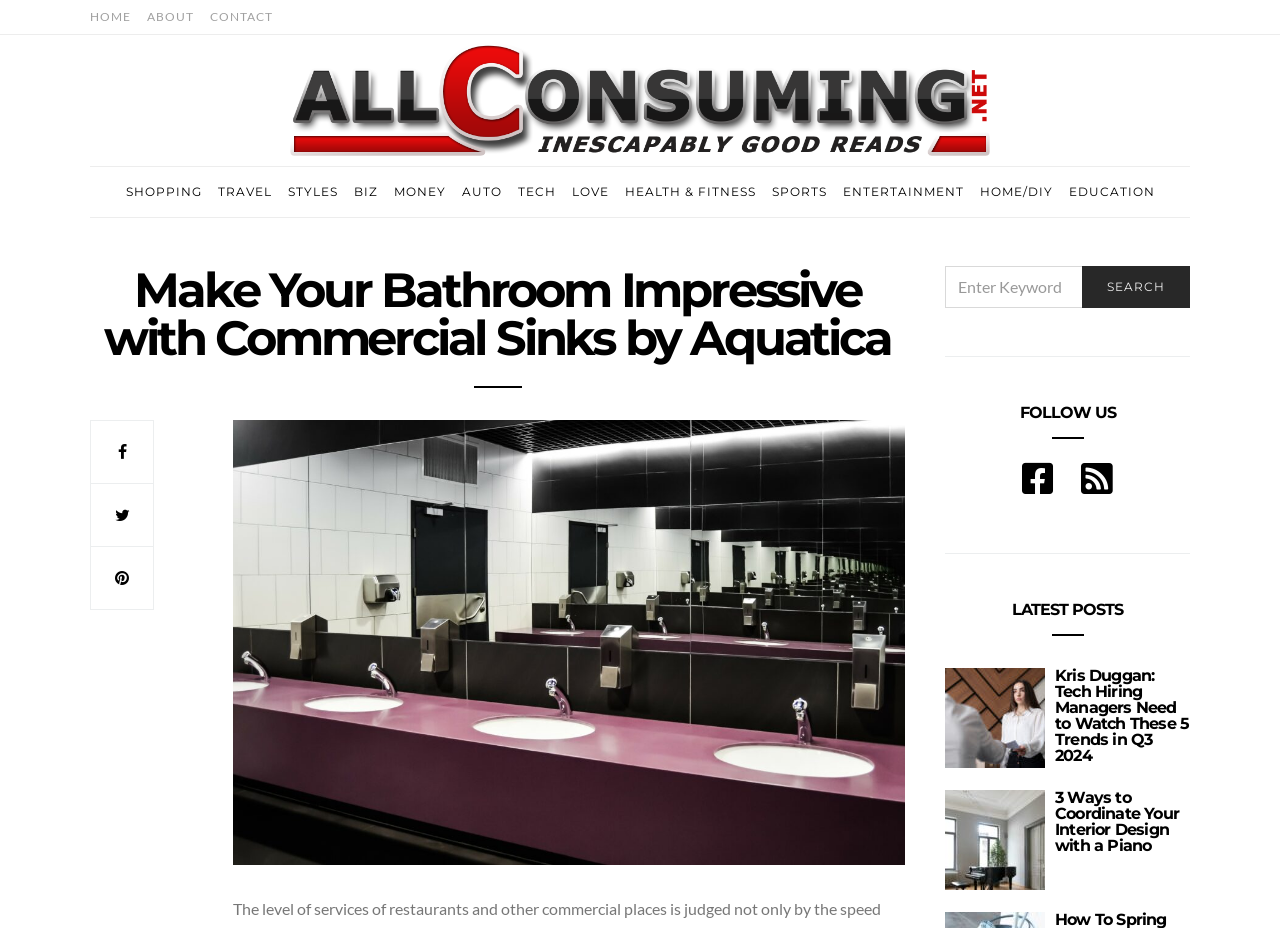How many main categories are present in the top navigation menu?
Answer the question with just one word or phrase using the image.

11